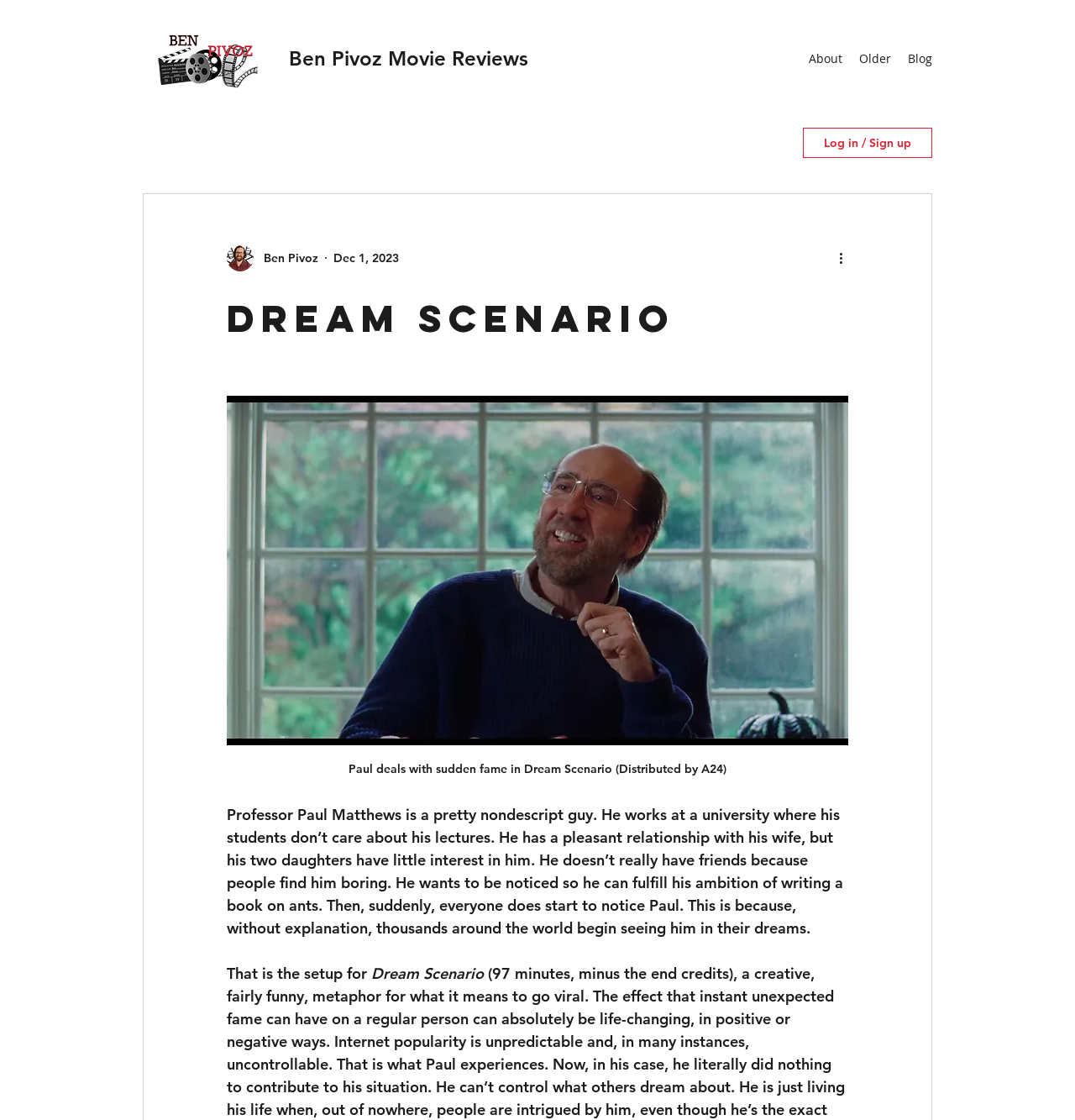Identify the bounding box for the described UI element. Provide the coordinates in (top-left x, top-left y, bottom-right x, bottom-right y) format with values ranging from 0 to 1: Blog

[0.837, 0.041, 0.875, 0.064]